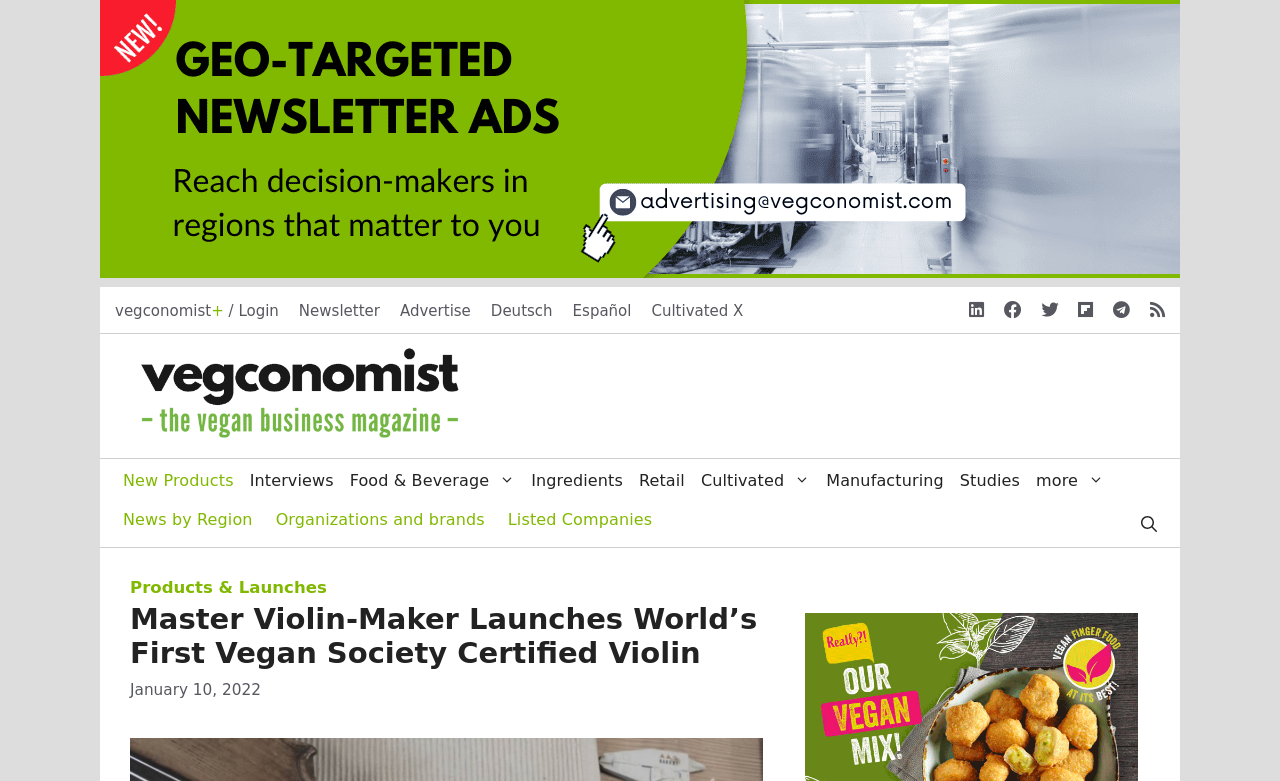Please identify the bounding box coordinates of the area that needs to be clicked to fulfill the following instruction: "read news by region."

[0.096, 0.658, 0.197, 0.674]